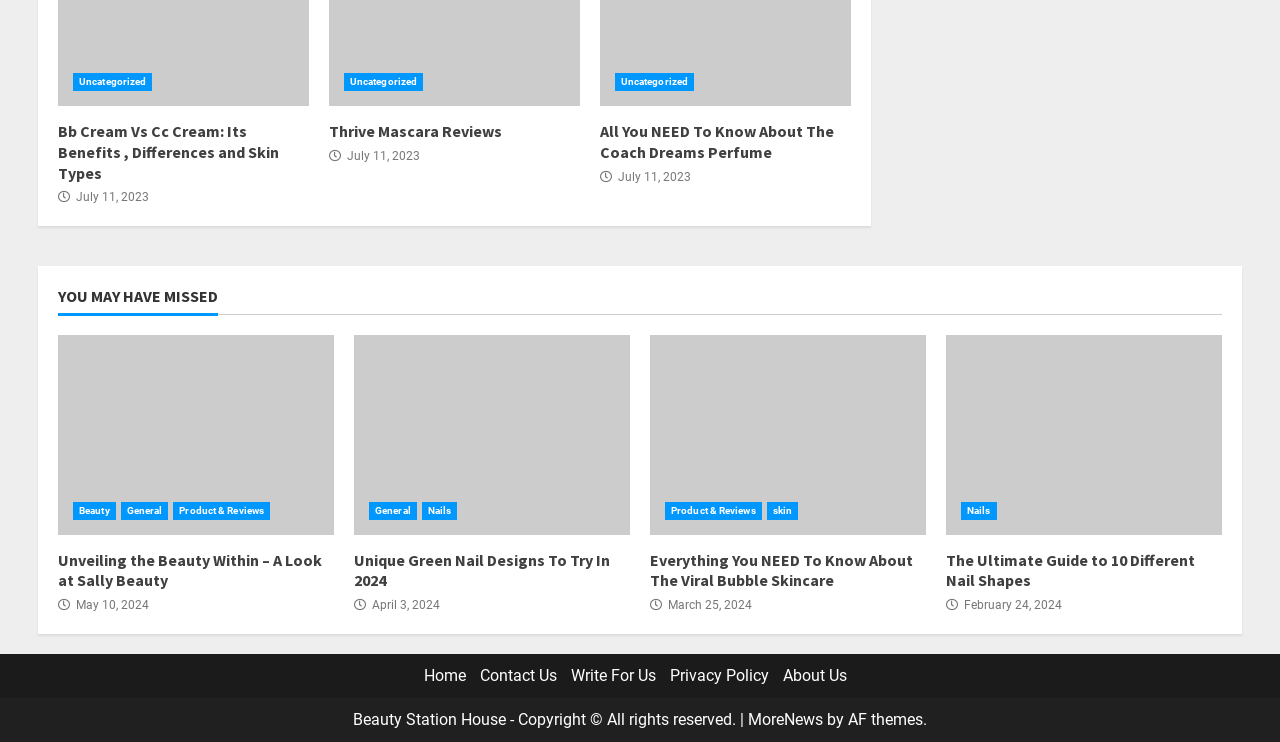Please determine the bounding box of the UI element that matches this description: Home. The coordinates should be given as (top-left x, top-left y, bottom-right x, bottom-right y), with all values between 0 and 1.

[0.331, 0.898, 0.364, 0.923]